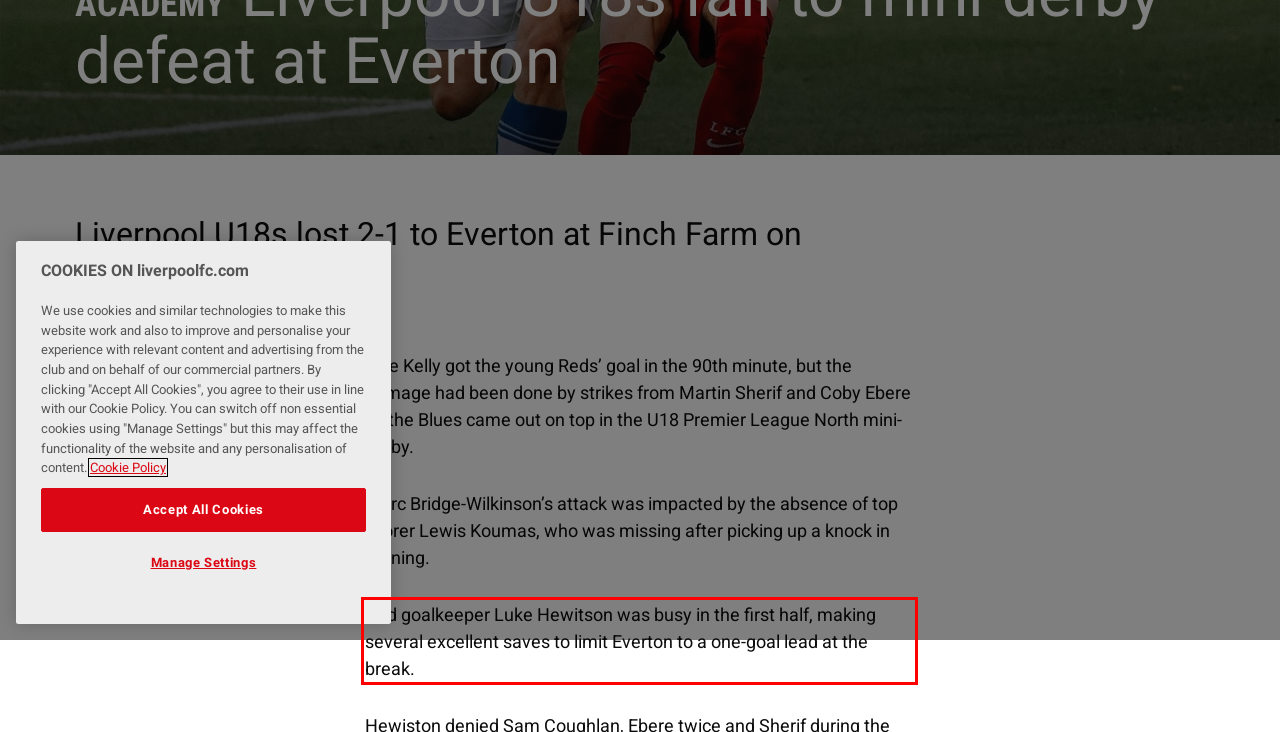Review the screenshot of the webpage and recognize the text inside the red rectangle bounding box. Provide the extracted text content.

And goalkeeper Luke Hewitson was busy in the first half, making several excellent saves to limit Everton to a one-goal lead at the break.